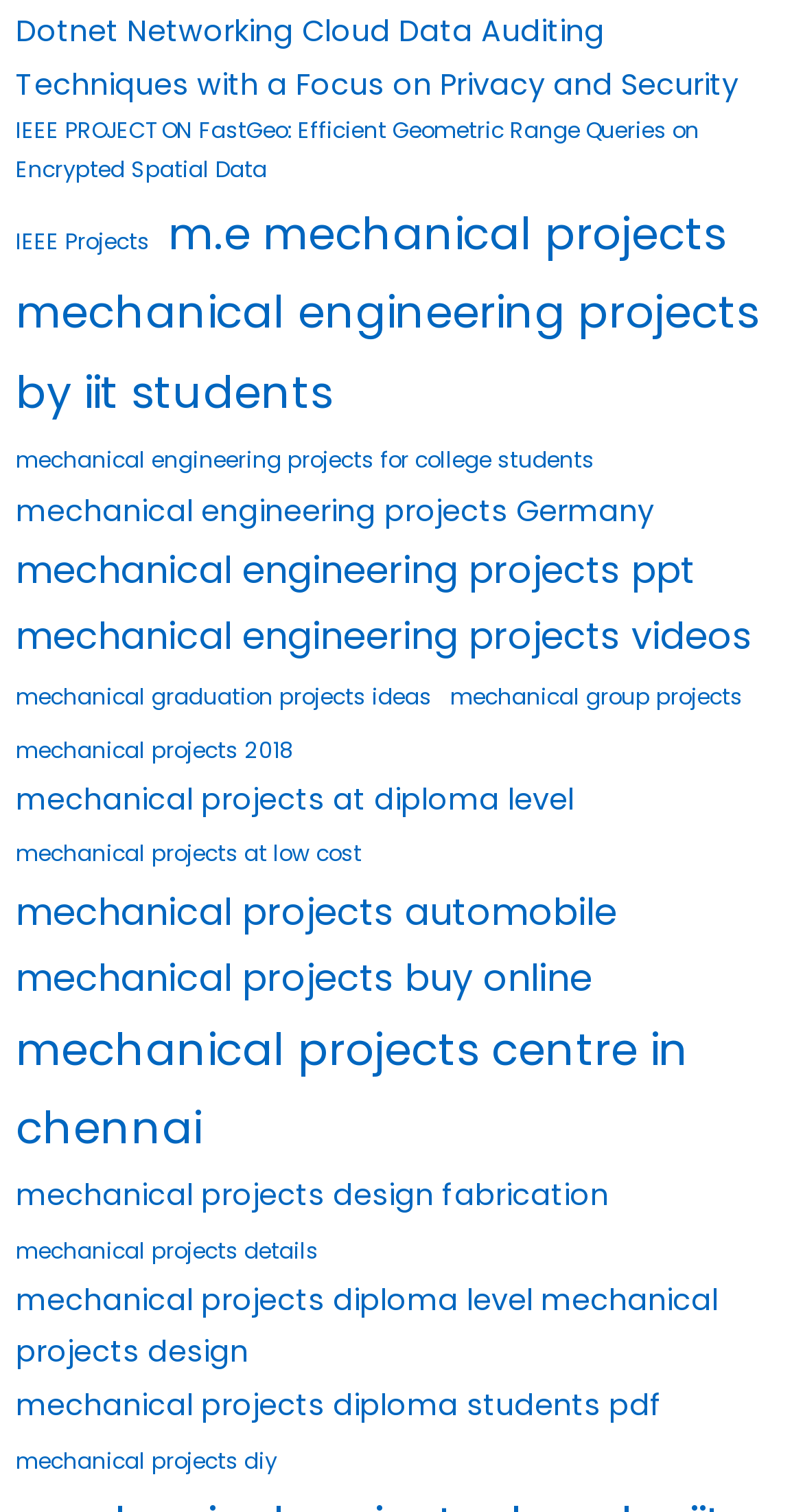Locate the bounding box coordinates of the area you need to click to fulfill this instruction: 'Explore IEEE PROJECT ON FastGeo'. The coordinates must be in the form of four float numbers ranging from 0 to 1: [left, top, right, bottom].

[0.02, 0.074, 0.967, 0.126]